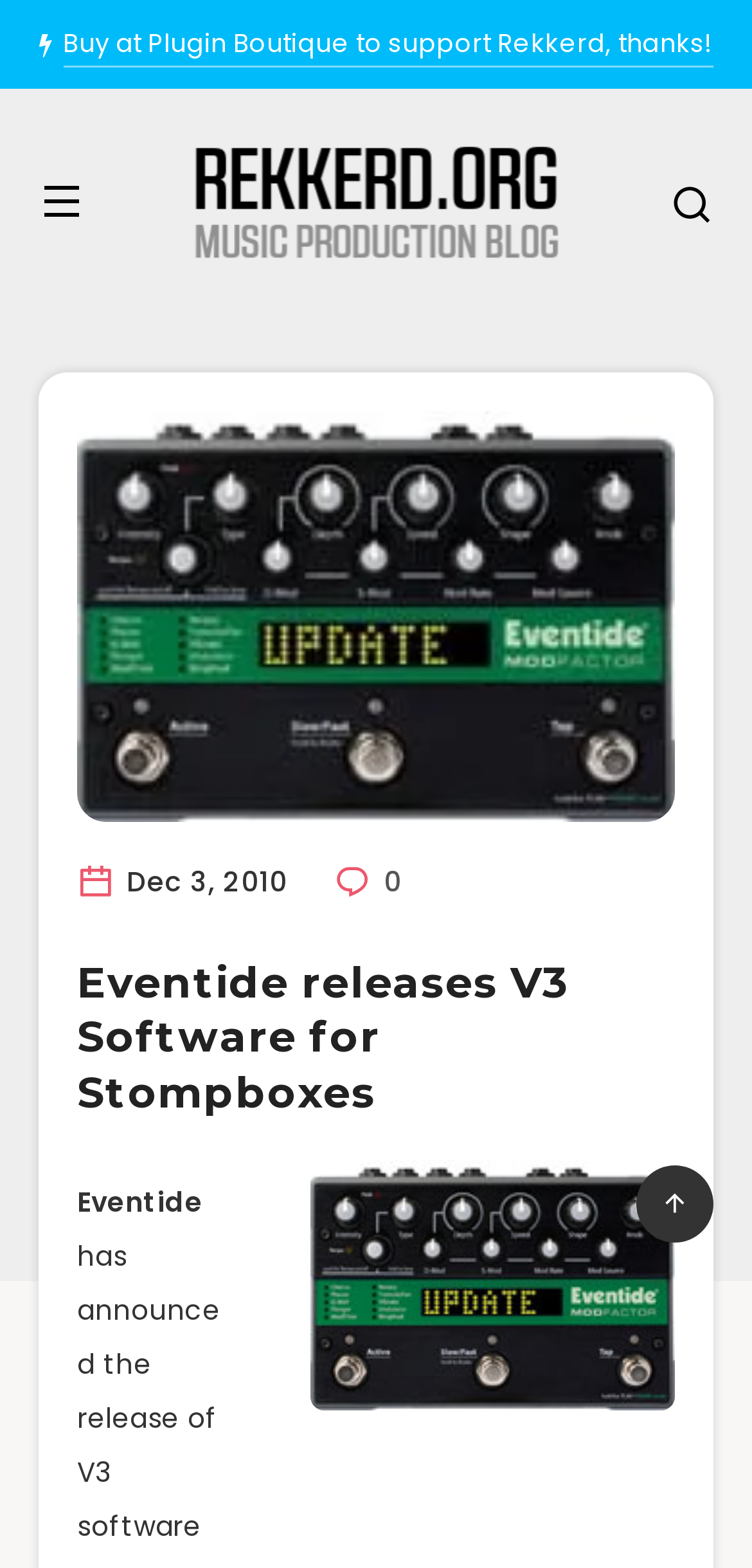What is the name of the website linked to the image 'Rekkerd.org'?
Using the visual information, reply with a single word or short phrase.

Rekkerd.org